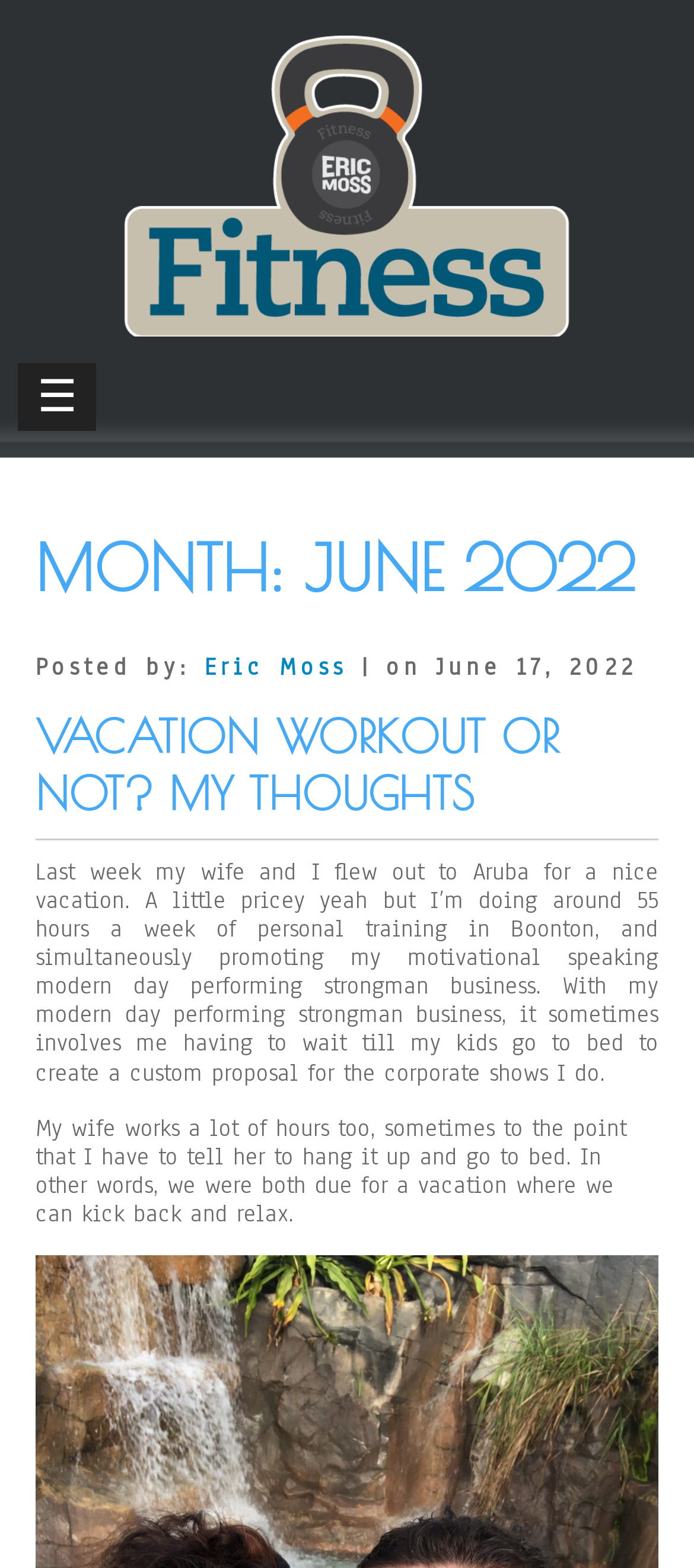Write a detailed summary of the webpage, including text, images, and layout.

The webpage appears to be a personal trainer's blog or article page. At the top, there is a logo or icon on the left, accompanied by a link on the right. Below this, there is a table layout with a hamburger menu icon on the left.

The main content of the page is divided into sections. The first section has a heading that reads "MONTH: JUNE 2022" and is followed by a brief description of the author, Eric Moss, with a link to his name. The section also includes the date "June 17, 2022".

The next section has a heading that reads "VACATION WORKOUT OR NOT? MY THOUGHTS" and is followed by a link to the same title. This section appears to be the main article content, which discusses the author's thoughts on working out during vacation. The article begins by describing the author's busy schedule as a personal trainer in Boonton, NJ, and how he and his wife were due for a vacation. The text then goes on to describe their vacation to Aruba and how they needed to relax and unwind.